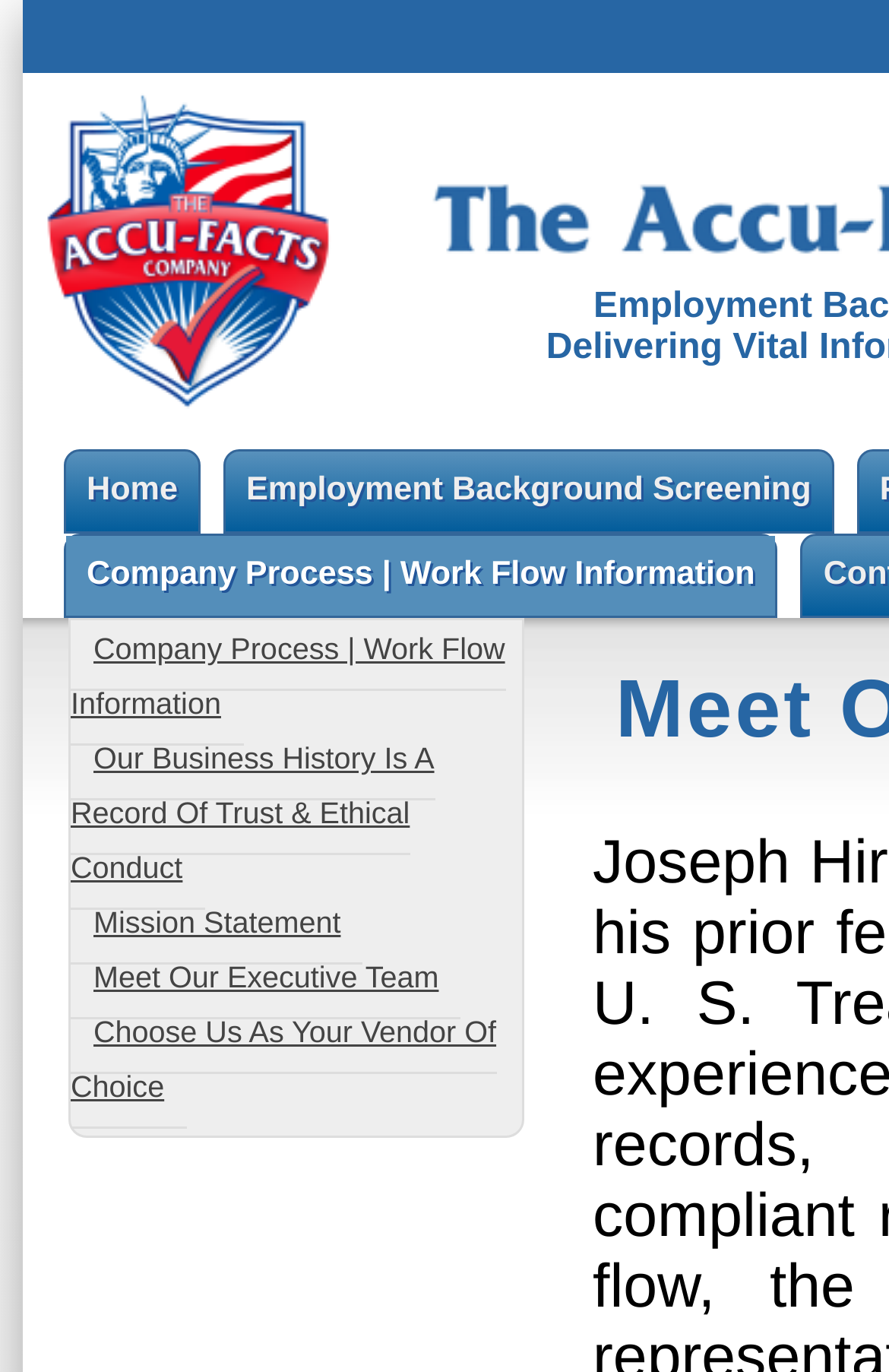Using the given description, provide the bounding box coordinates formatted as (top-left x, top-left y, bottom-right x, bottom-right y), with all values being floating point numbers between 0 and 1. Description: Meet Our Executive Team

[0.079, 0.622, 0.519, 0.682]